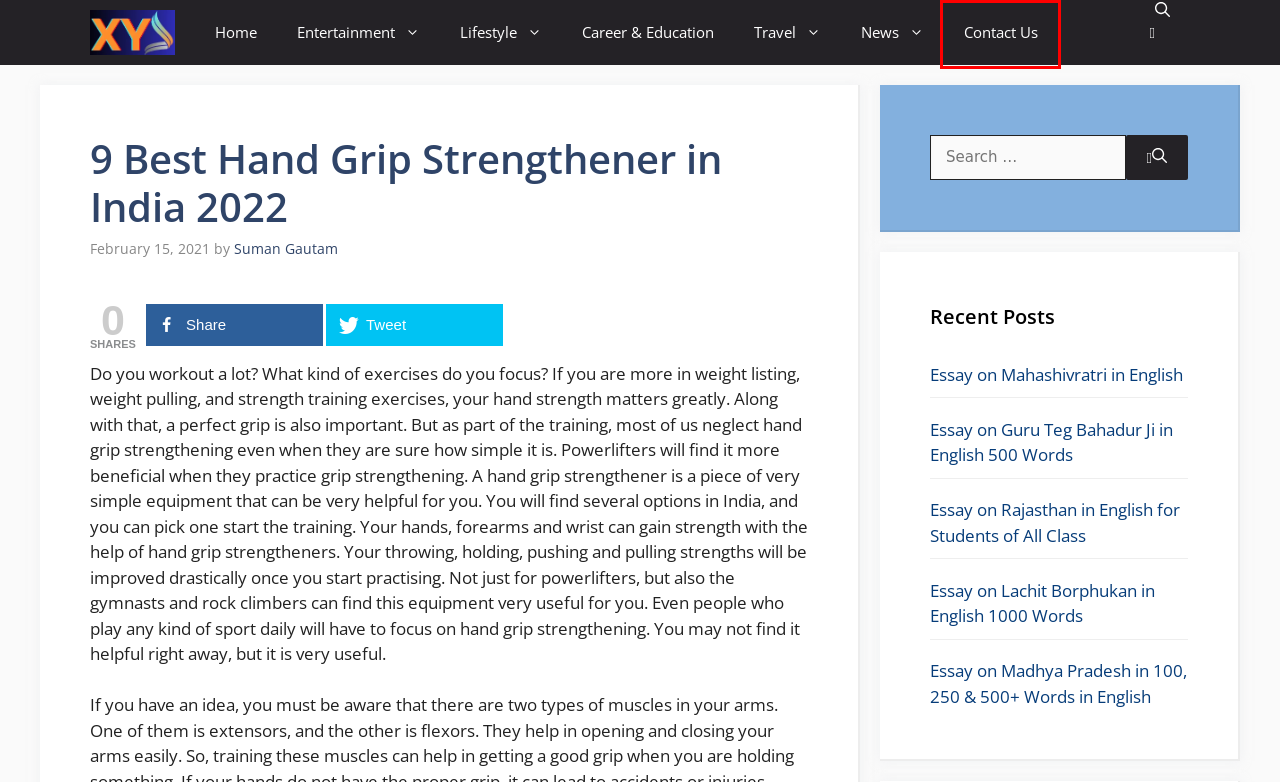Inspect the provided webpage screenshot, concentrating on the element within the red bounding box. Select the description that best represents the new webpage after you click the highlighted element. Here are the candidates:
A. Essay on Rajasthan in English for Students of All Class -
B. Entertainment Archives -
C. Contact Us - Instant Guest Post, Article Submission -
D. Career & Education Archives -
E. Lifestyle Archives -
F. Essay on Guru Teg Bahadur Ji in English
G. Essay on Lachit Borphukan in English 1000 Words -
H. Essay on Madhya Pradesh in 100, 250 & 500+ Words in English -

C